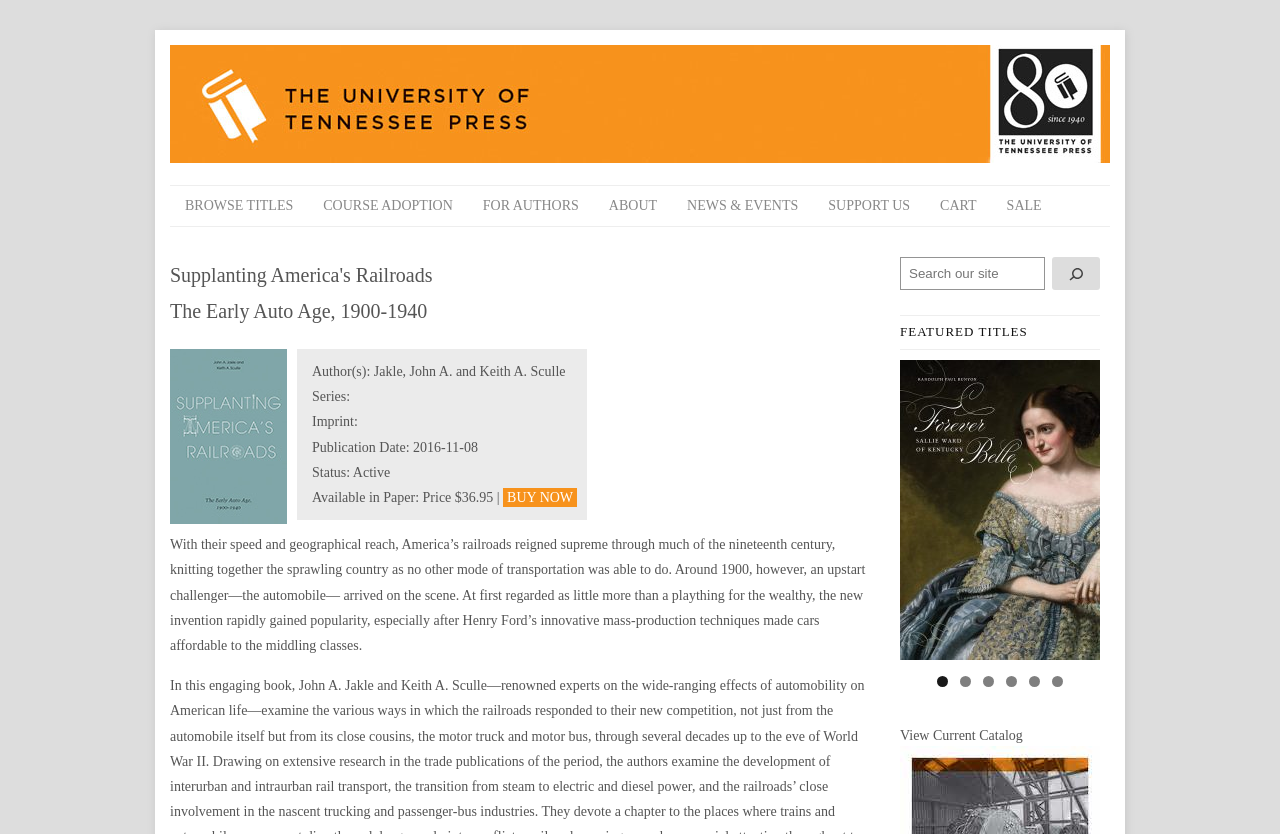Please identify the bounding box coordinates of the area that needs to be clicked to fulfill the following instruction: "Search for something."

None